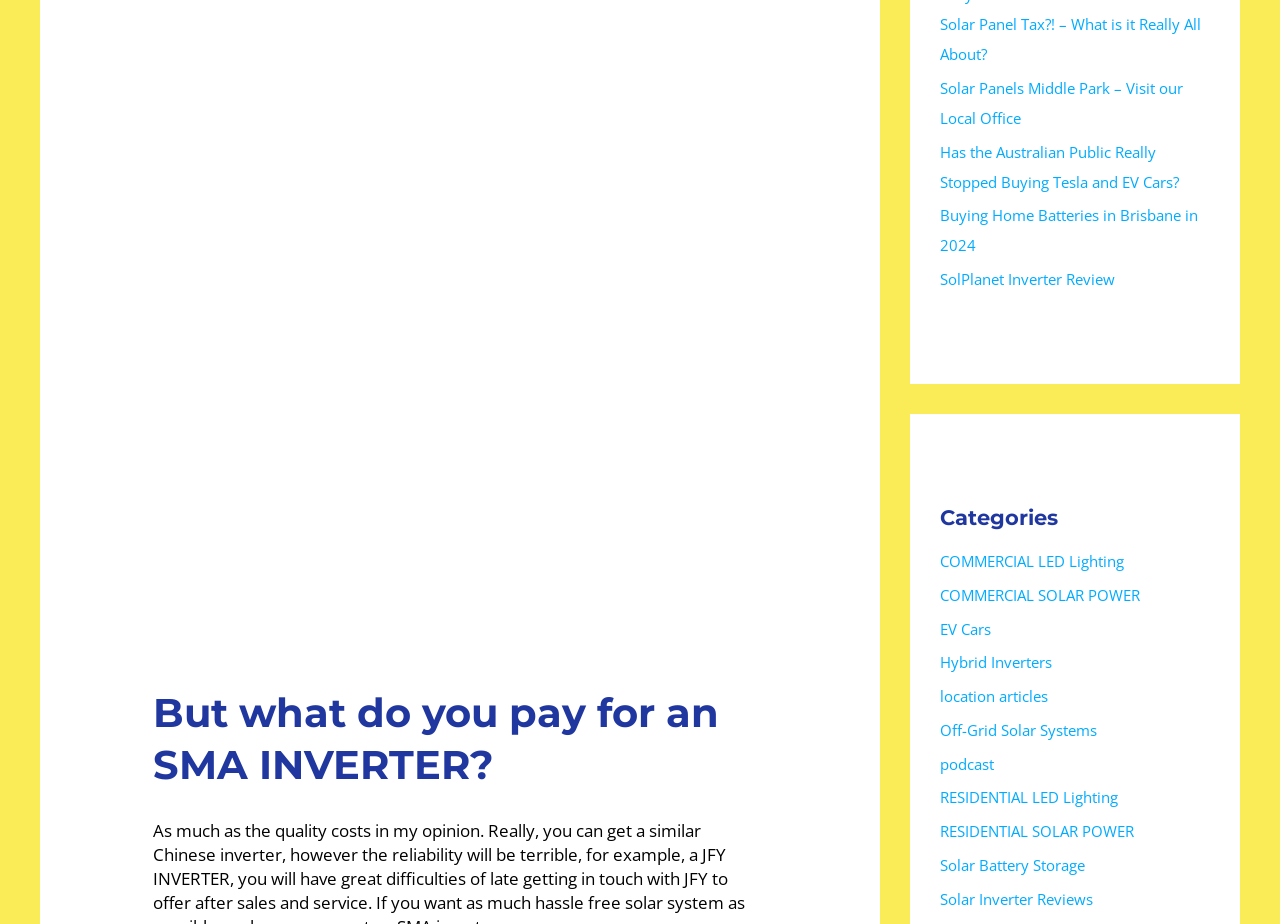Use a single word or phrase to answer the question: 
How many links are there under the 'Categories' heading?

11